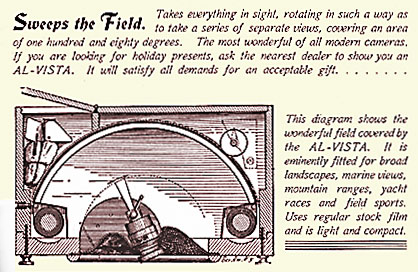What is the AL-VISTA camera being promoted as?
Refer to the image and respond with a one-word or short-phrase answer.

A gift